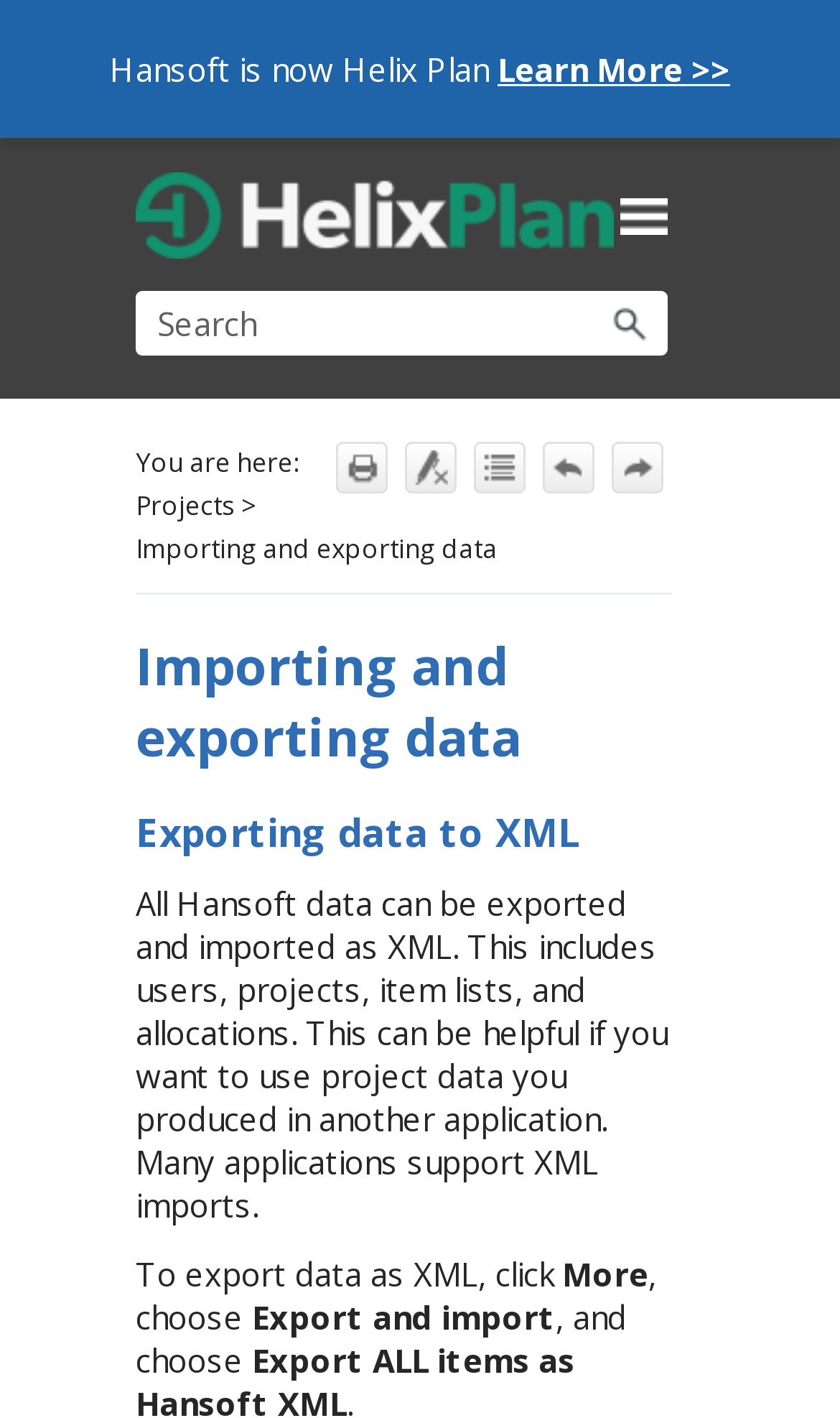Find the bounding box of the element with the following description: "title="Print"". The coordinates must be four float numbers between 0 and 1, formatted as [left, top, right, bottom].

[0.4, 0.31, 0.462, 0.347]